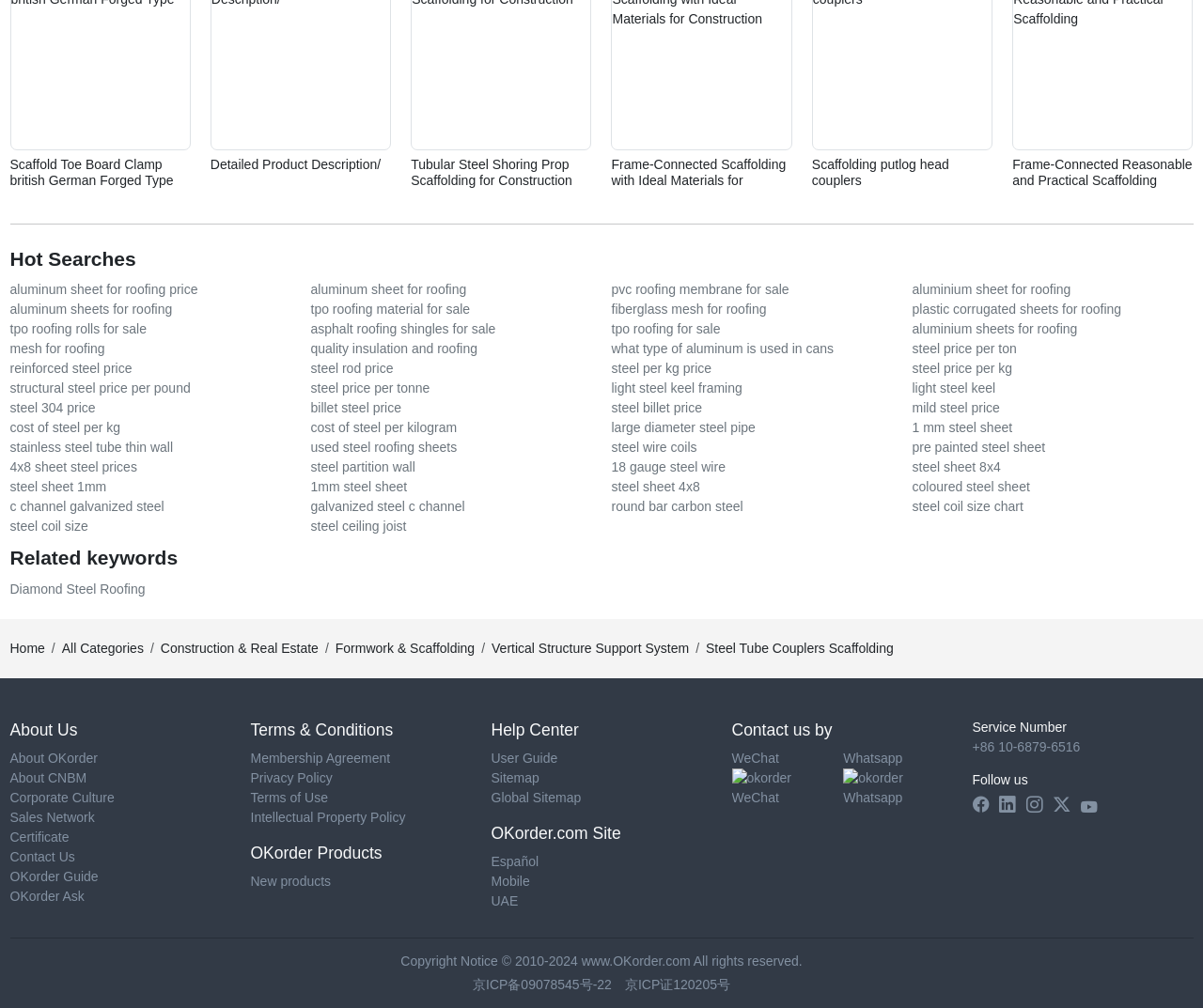Using the information shown in the image, answer the question with as much detail as possible: What type of structure is supported by the 'Vertical Structure Support System'?

Based on the breadcrumb navigation, the 'Vertical Structure Support System' is a subcategory of 'Formwork & Scaffolding' which is used in construction, implying that it supports building structures.